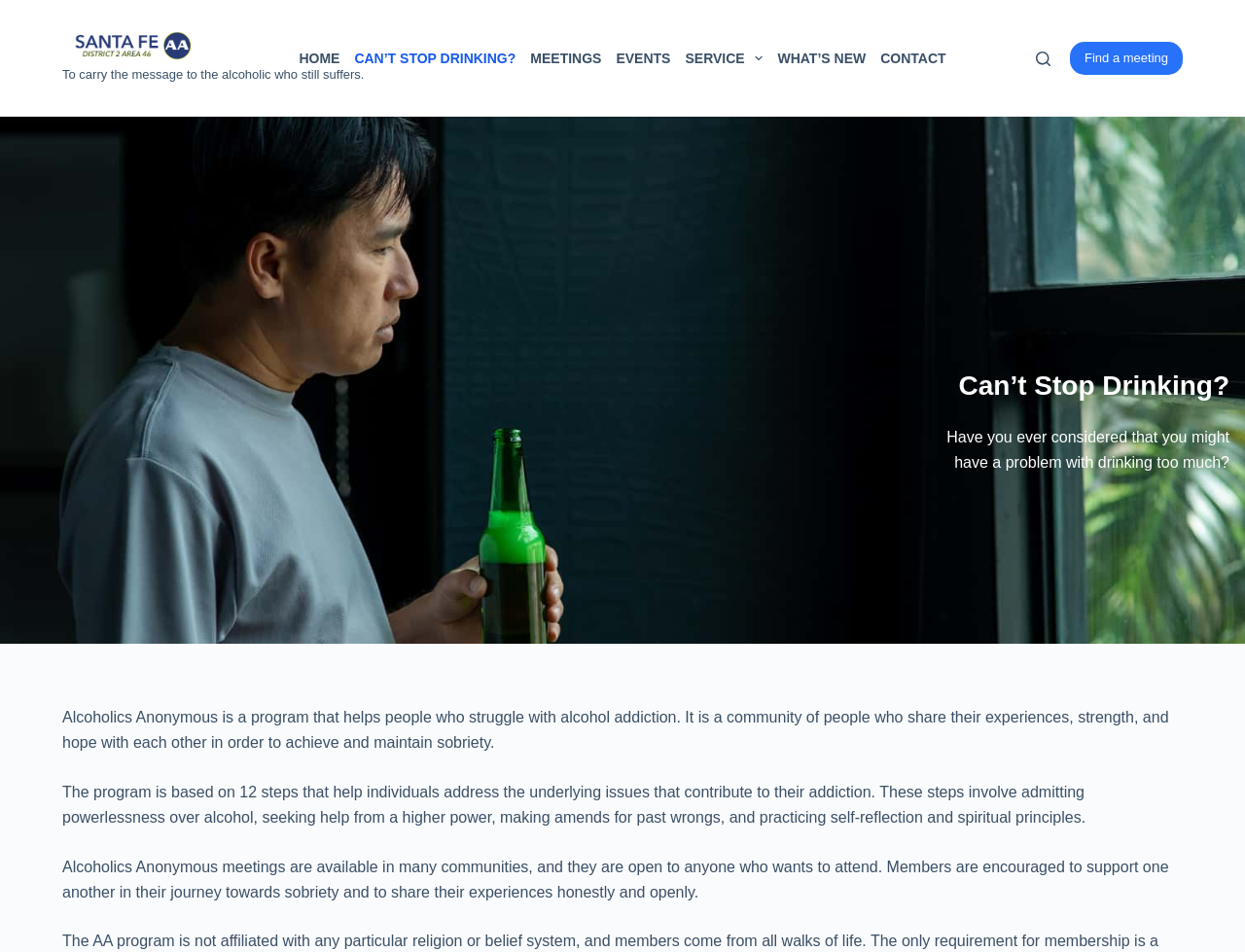Can you determine the bounding box coordinates of the area that needs to be clicked to fulfill the following instruction: "Find a meeting"?

[0.859, 0.044, 0.95, 0.079]